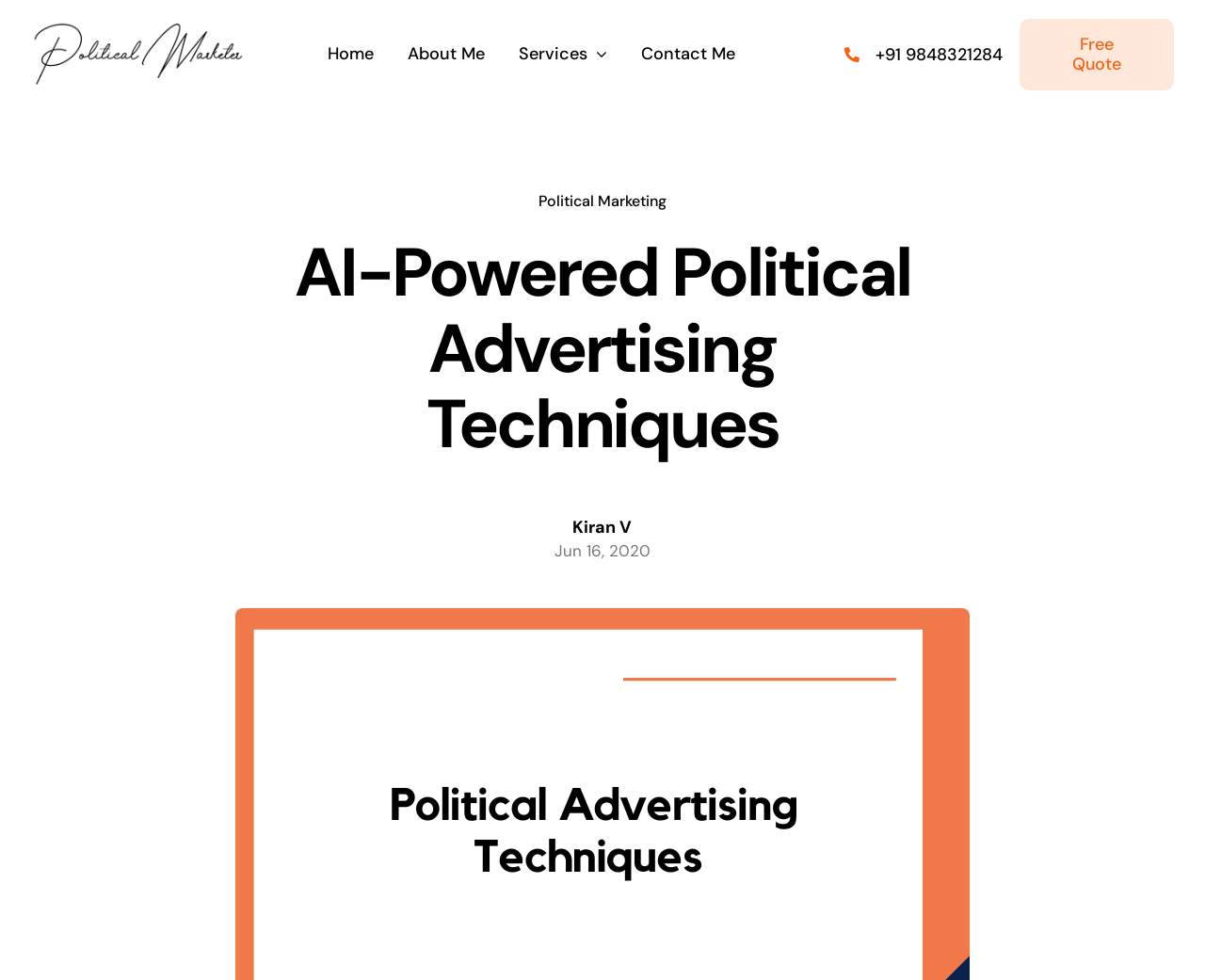Find and provide the bounding box coordinates for the UI element described here: "About Me". The coordinates should be given as four float numbers between 0 and 1: [left, top, right, bottom].

[0.333, 0.035, 0.407, 0.076]